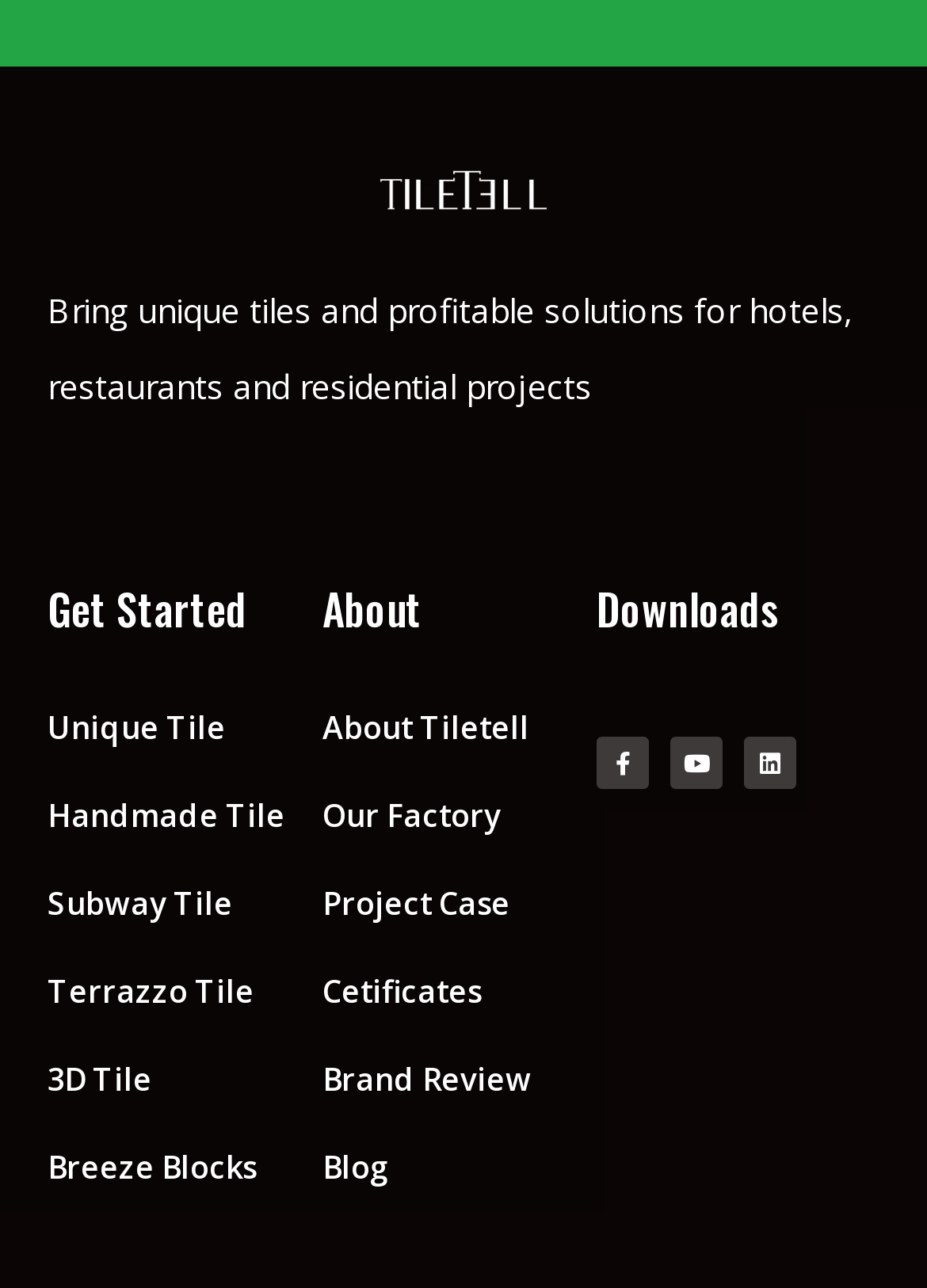What is the last link under 'About'?
Using the image, provide a detailed and thorough answer to the question.

The links under 'About' are 'About Tiletell', 'Our Factory', 'Project Case', 'Cetificates', 'Brand Review', and 'Blog'. The last link is 'Blog'.